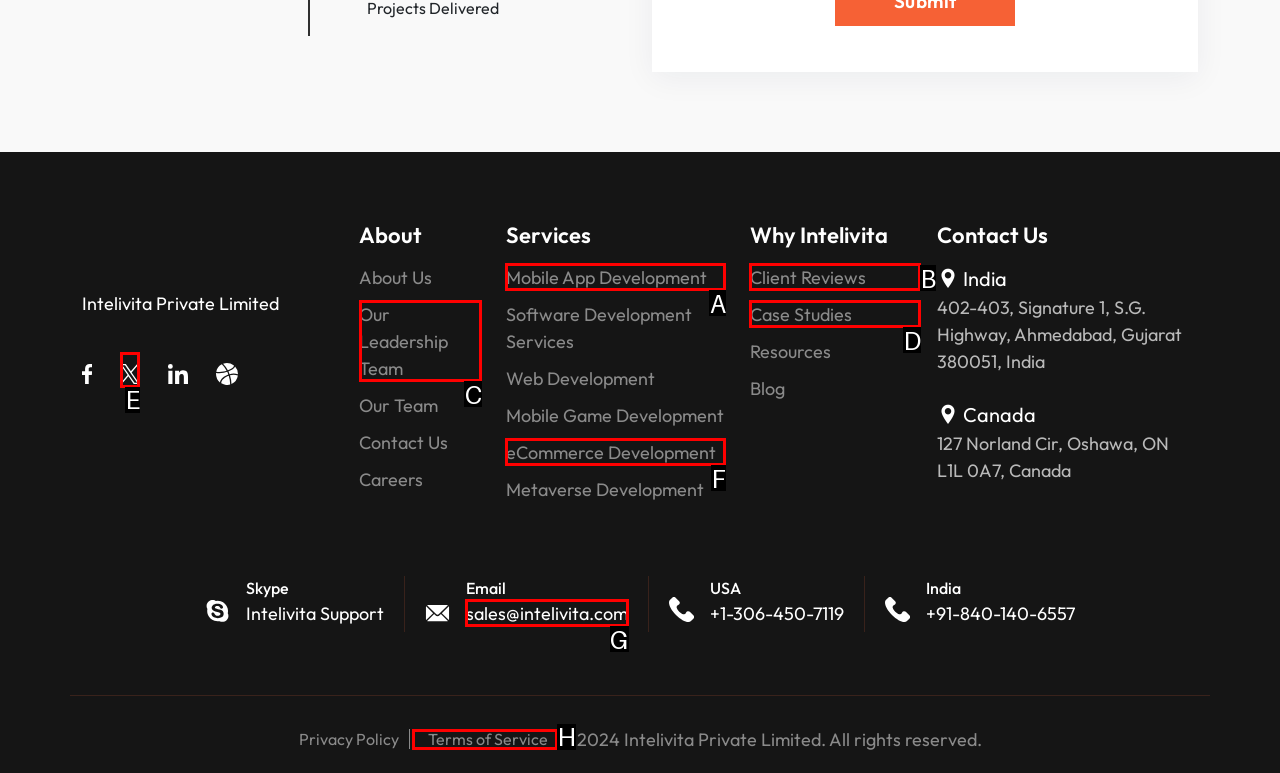Determine which HTML element to click to execute the following task: Send an email to sales@intelivita.com Answer with the letter of the selected option.

G